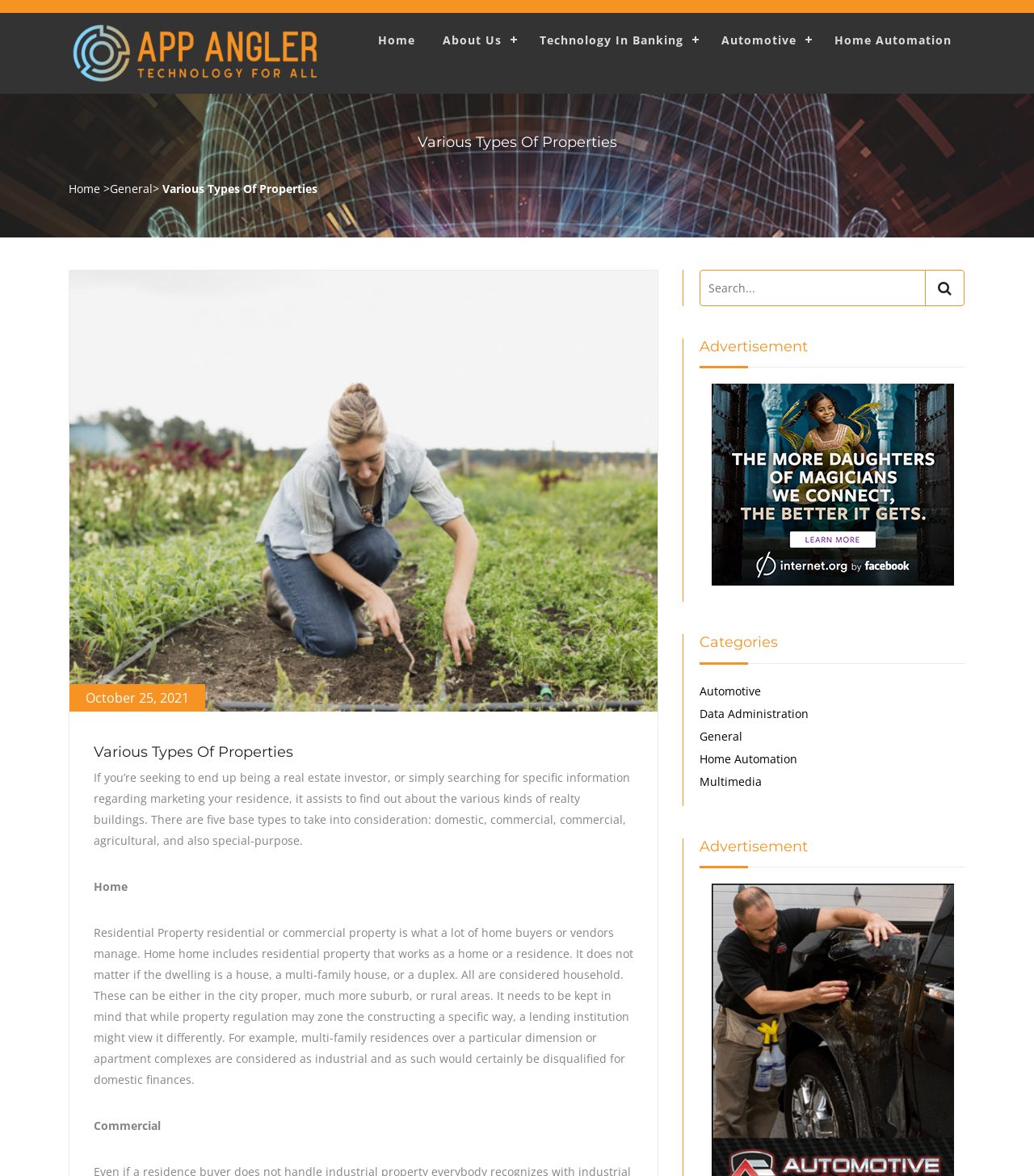What is the purpose of the search bar?
Provide a detailed and extensive answer to the question.

The search bar is located at the top right corner of the webpage, and it allows users to search for specific content within the webpage. This suggests that the webpage contains a large amount of information, and the search bar is provided as a convenience to help users quickly find what they are looking for.